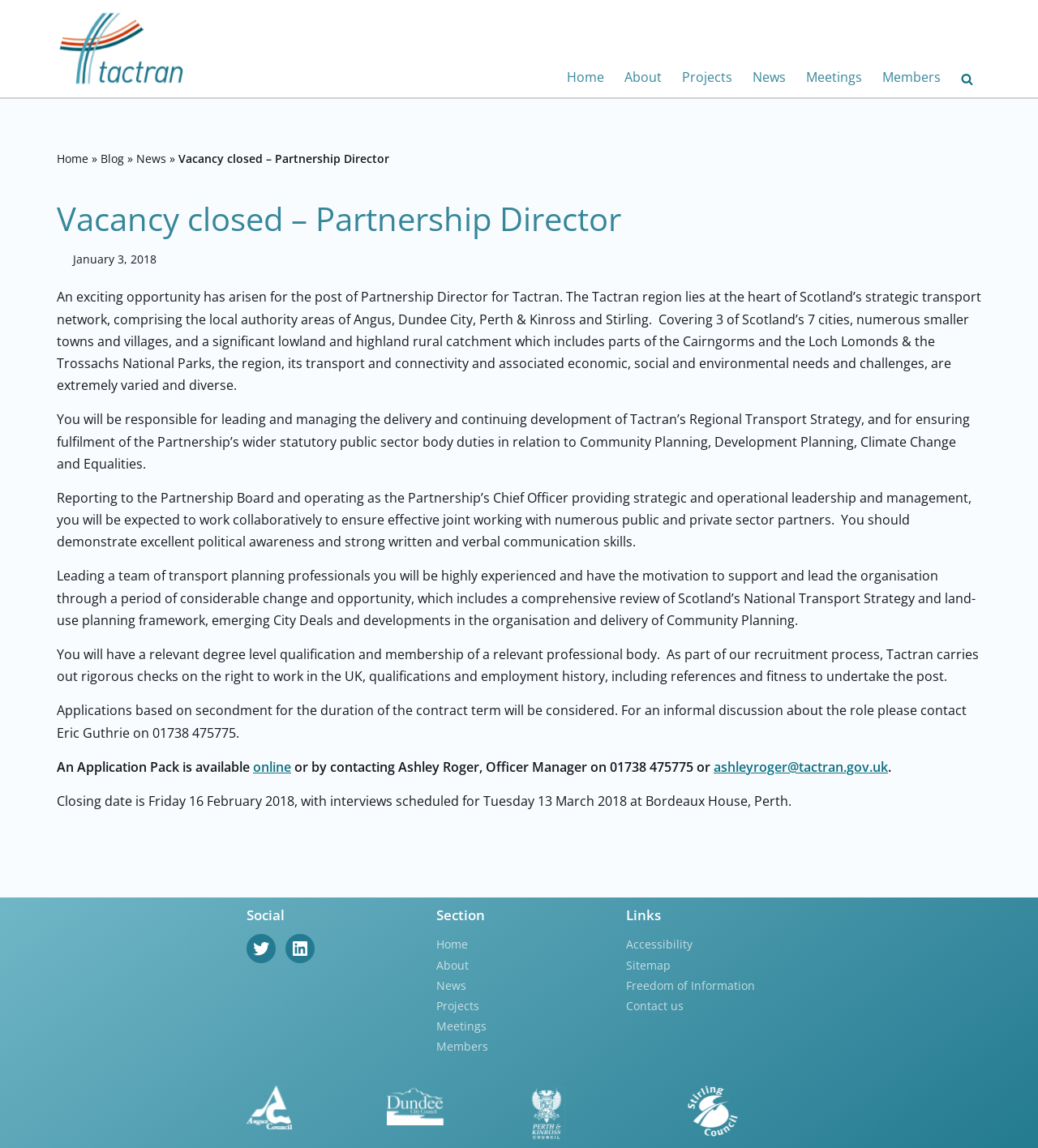Offer a meticulous description of the webpage's structure and content.

This webpage is about a job vacancy for a Partnership Director at Tactran, a regional transport partnership in Scotland. At the top of the page, there is a navigation menu with links to the home page, about section, projects, news, meetings, and members. Next to the navigation menu, there is a search button with a magnifying glass icon.

Below the navigation menu, there is a main content area with a heading that reads "Vacancy closed - Partnership Director". The heading is followed by a brief description of the job opportunity, which is an exciting chance to lead and manage the delivery of Tactran's Regional Transport Strategy.

The job description is divided into several paragraphs, which outline the key responsibilities, requirements, and benefits of the role. The paragraphs are separated by a small gap, making it easy to read and understand.

On the right-hand side of the page, there are three sections: Social, Section, and Links. The Social section has links to Twitter and LinkedIn. The Section section has links to the home page, about section, news, projects, meetings, and members. The Links section has links to accessibility, sitemap, freedom of information, and contact us.

At the bottom of the page, there are four figures with links to Angus Council, Dundee City Council, Perth & Kinross Council, and Stirling Council, which are the local authority areas that Tactran covers.

Overall, the webpage is well-structured and easy to navigate, with clear headings and concise paragraphs that provide detailed information about the job vacancy.